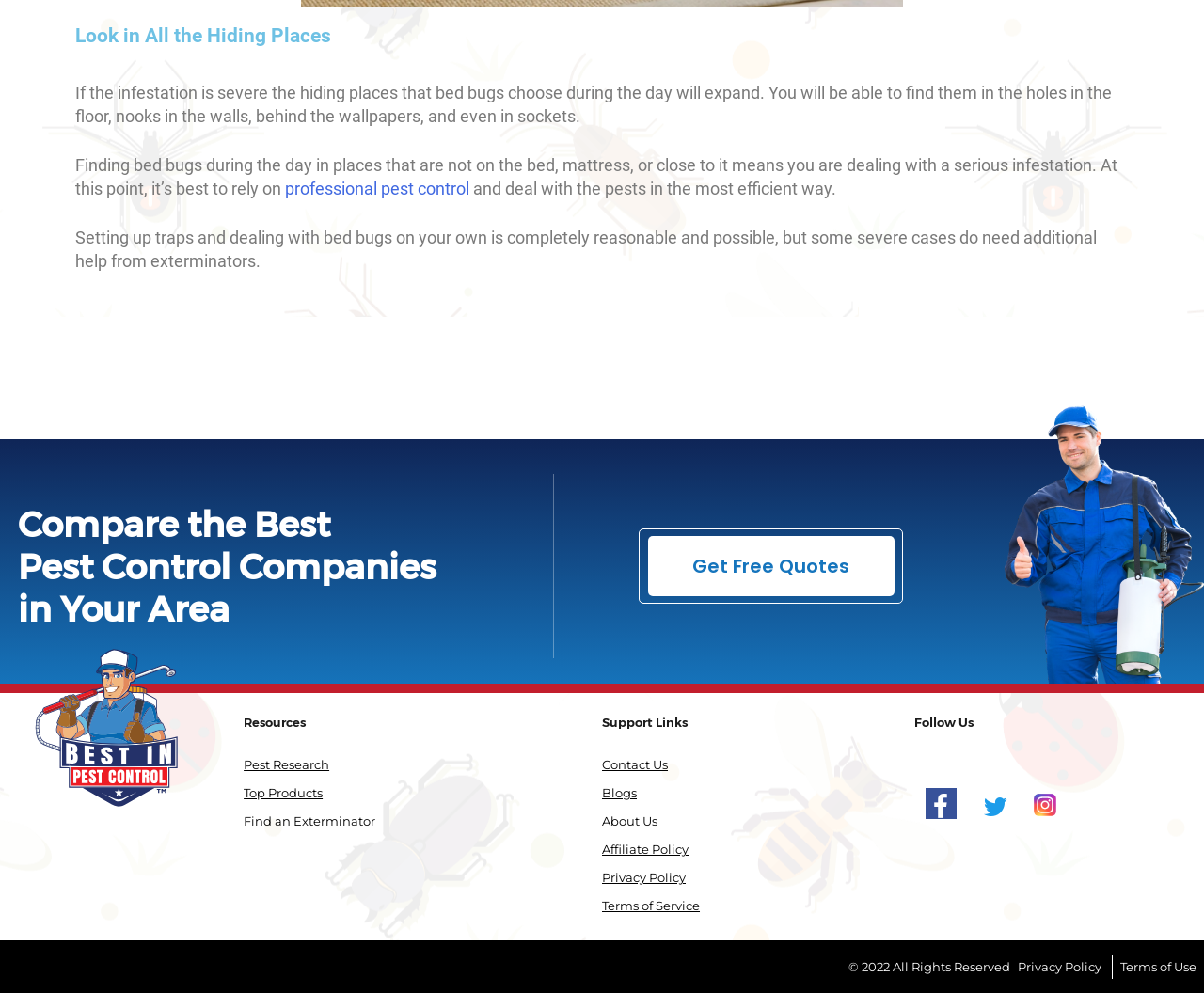Can you specify the bounding box coordinates of the area that needs to be clicked to fulfill the following instruction: "Read about 'Pest Research'"?

[0.202, 0.762, 0.274, 0.778]